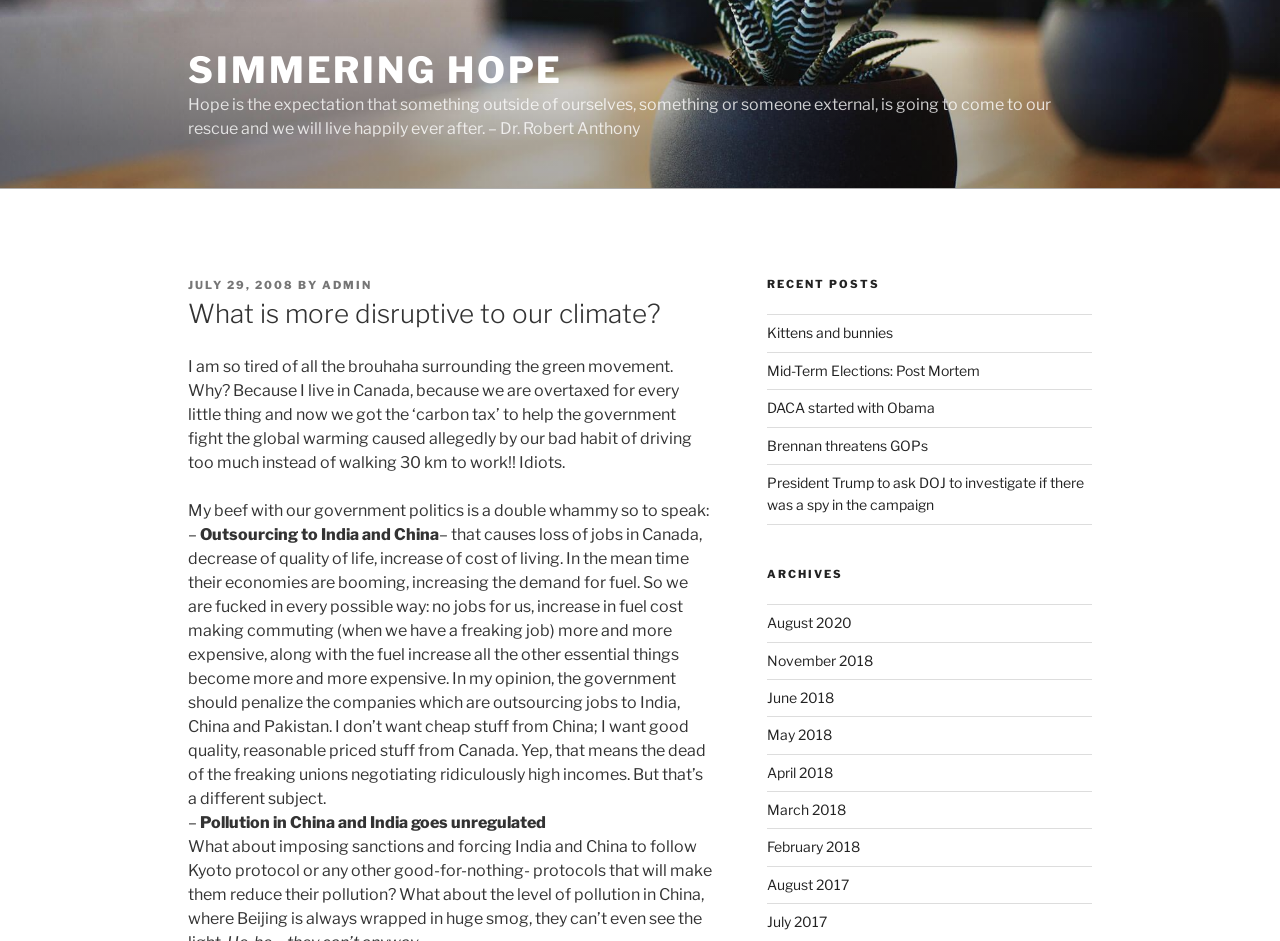Find the bounding box coordinates for the area you need to click to carry out the instruction: "Check out the post 'Kittens and bunnies'". The coordinates should be four float numbers between 0 and 1, indicated as [left, top, right, bottom].

[0.599, 0.345, 0.697, 0.363]